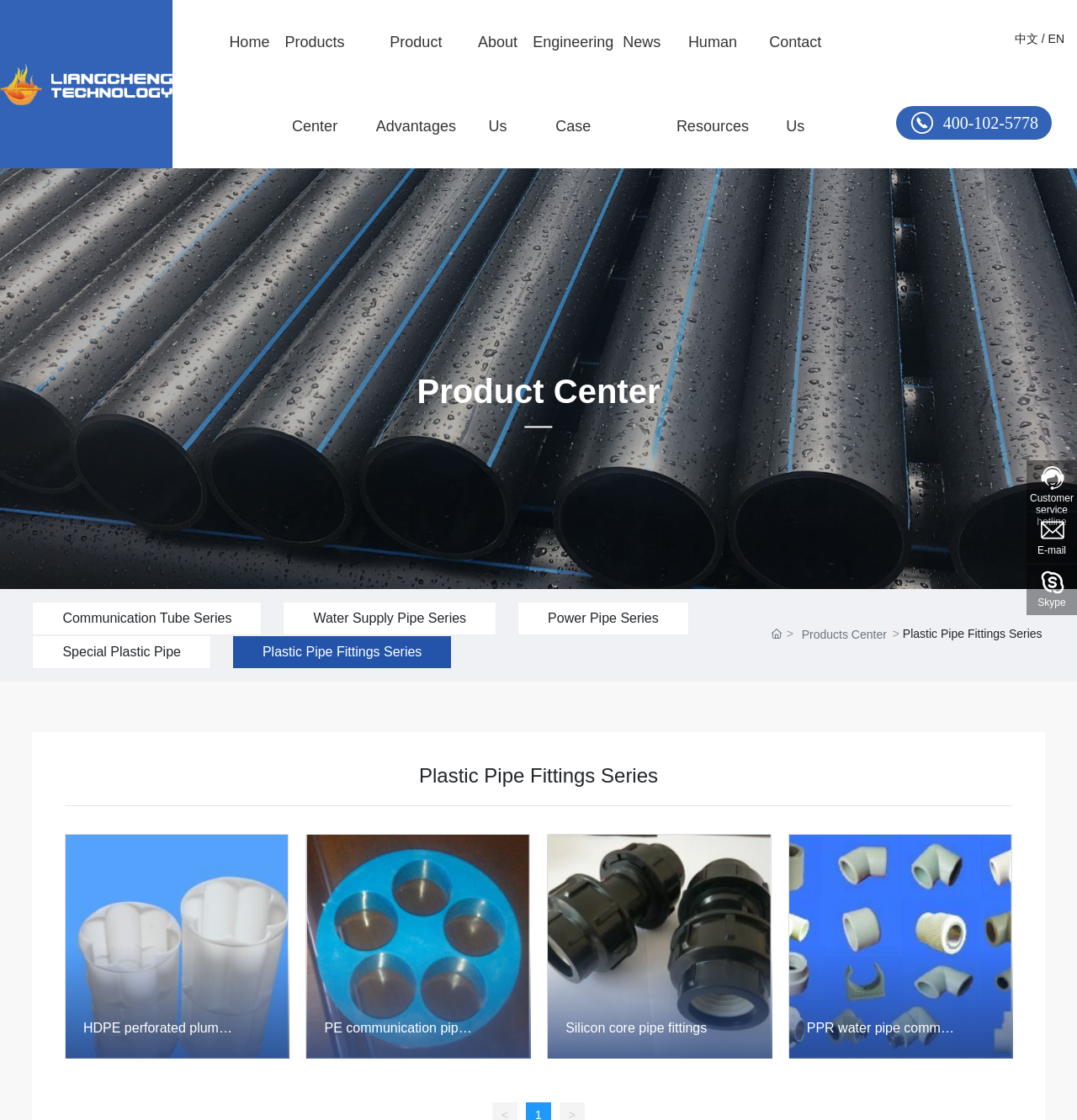Can you pinpoint the bounding box coordinates for the clickable element required for this instruction: "Click Liangcheng Technology"? The coordinates should be four float numbers between 0 and 1, i.e., [left, top, right, bottom].

[0.0, 0.068, 0.16, 0.08]